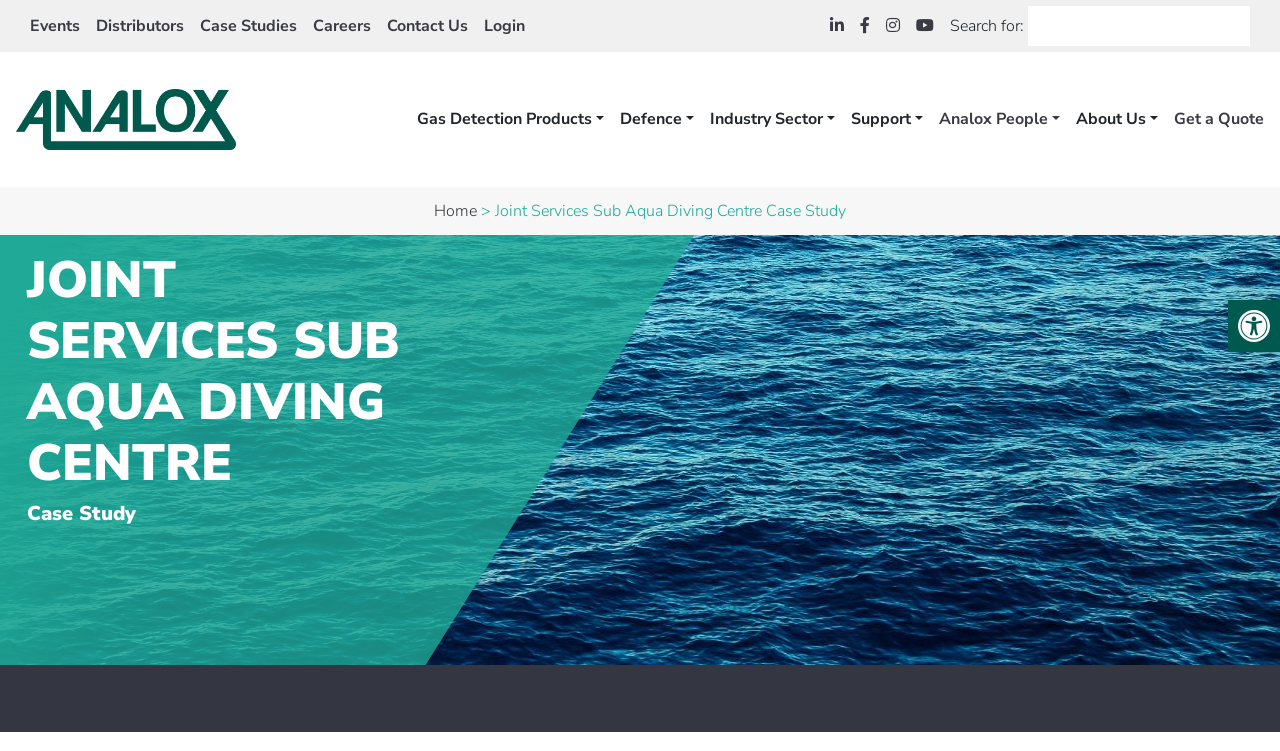Please identify the bounding box coordinates of the element I need to click to follow this instruction: "Open accessibility tools".

[0.959, 0.399, 1.0, 0.469]